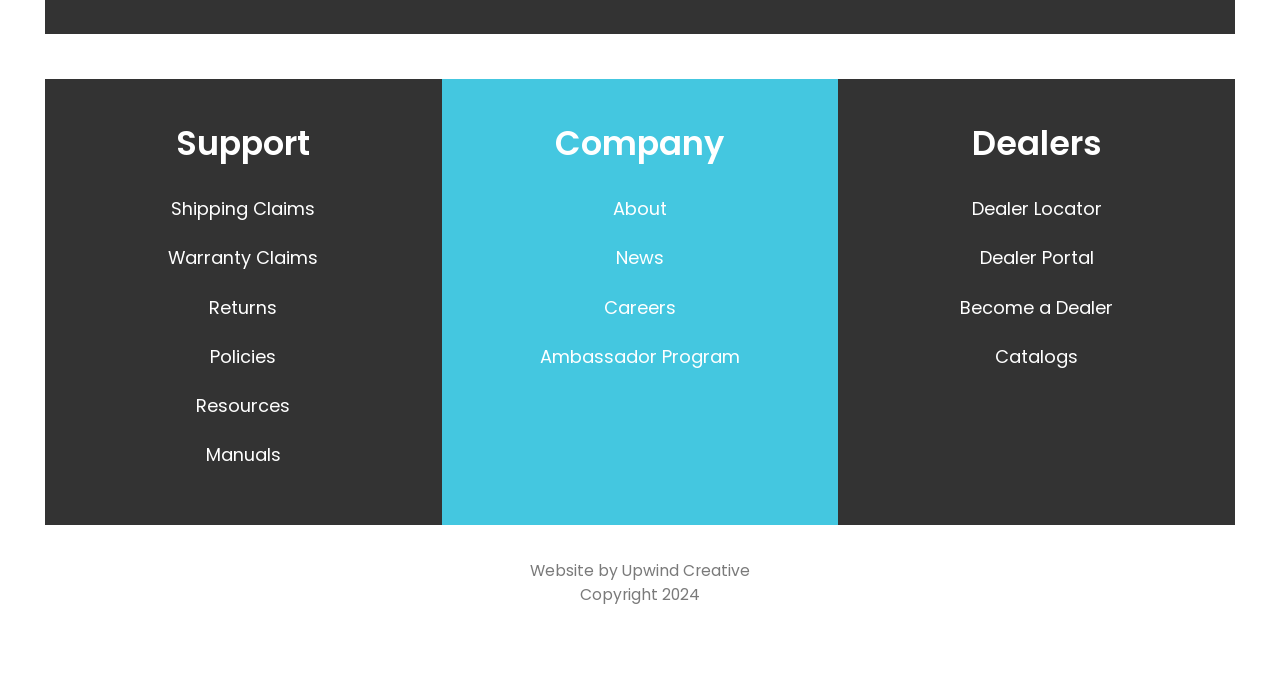How many categories are listed under the 'Company' section?
Answer the question with just one word or phrase using the image.

4